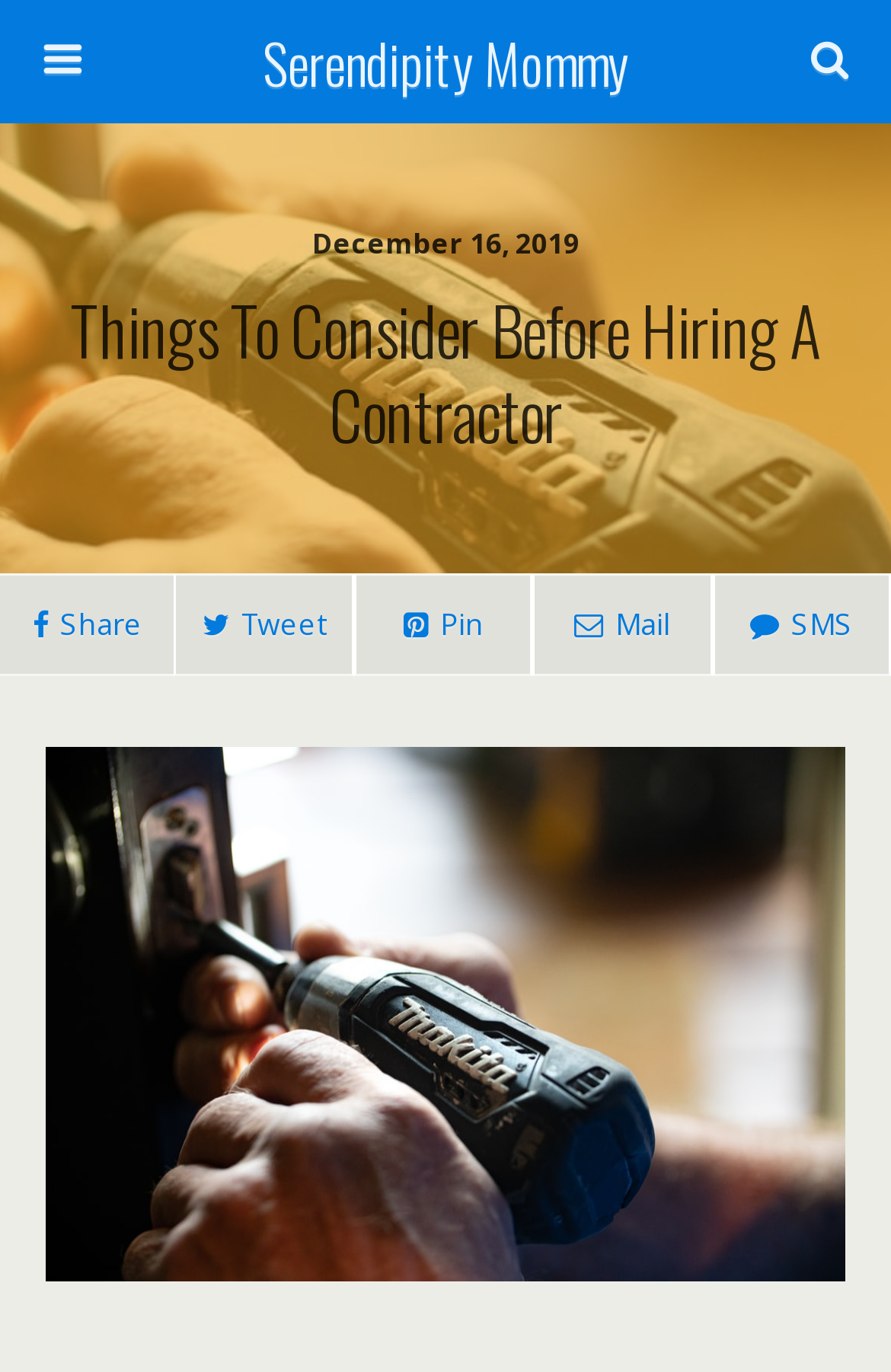Refer to the image and provide an in-depth answer to the question: 
What is the purpose of the textbox at the top?

I inferred the purpose of the textbox by looking at the placeholder text that says 'Search this website…' and the search button next to it, which suggests that users can input keywords to search within the website.